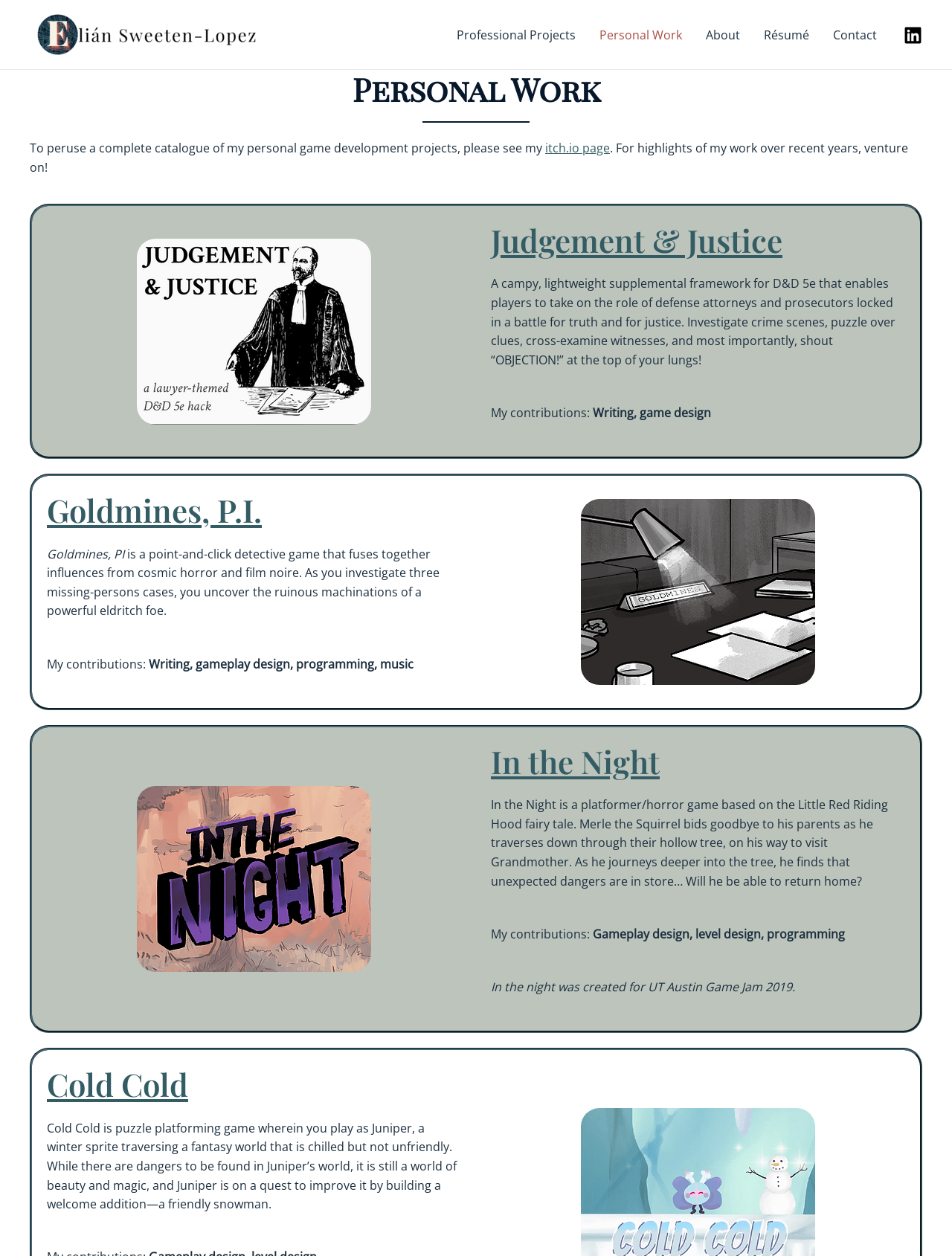Identify the bounding box coordinates of the area you need to click to perform the following instruction: "Navigate to the 'News' page".

None